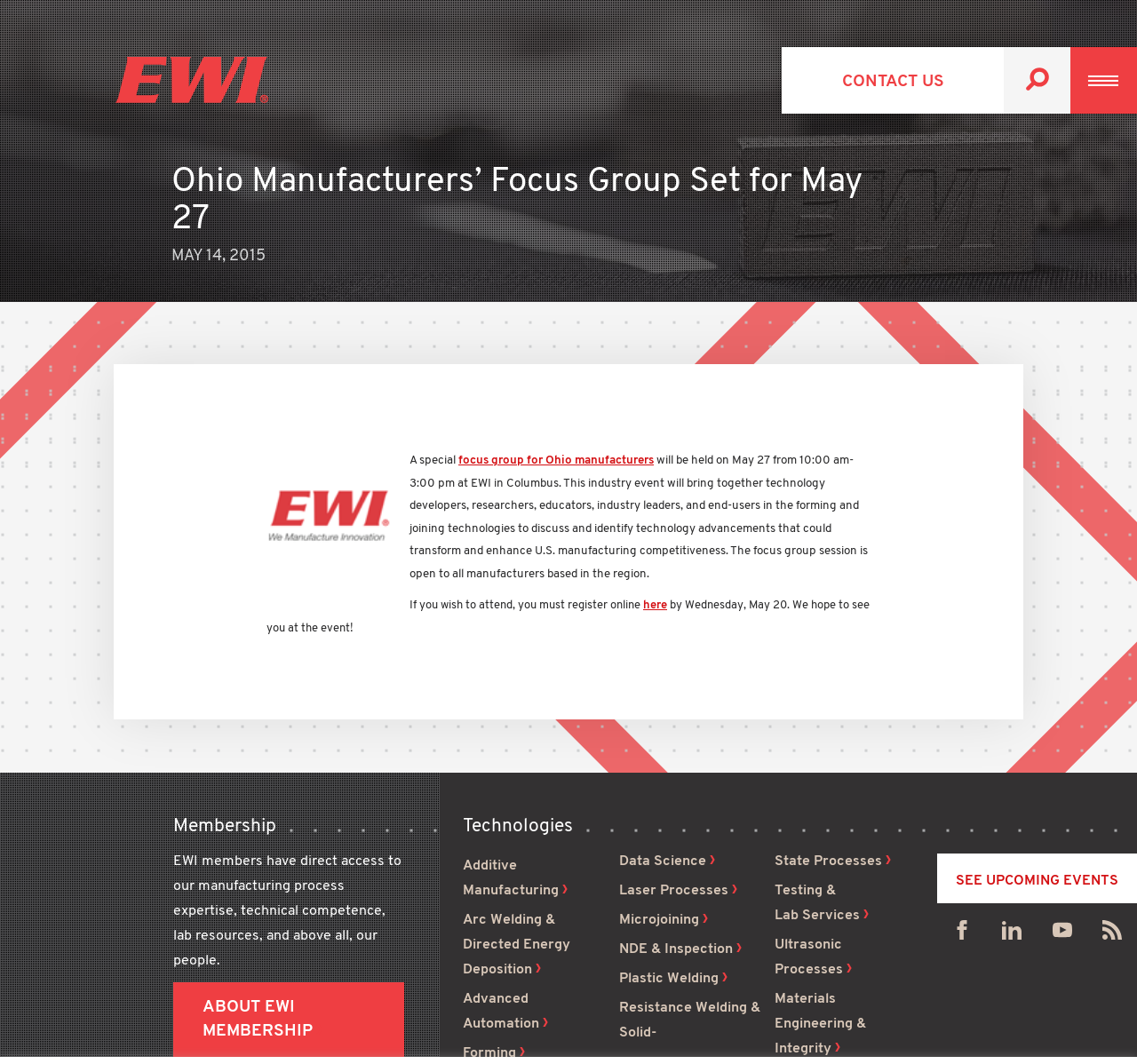Give a short answer using one word or phrase for the question:
What is the purpose of the focus group event?

To discuss technology advancements